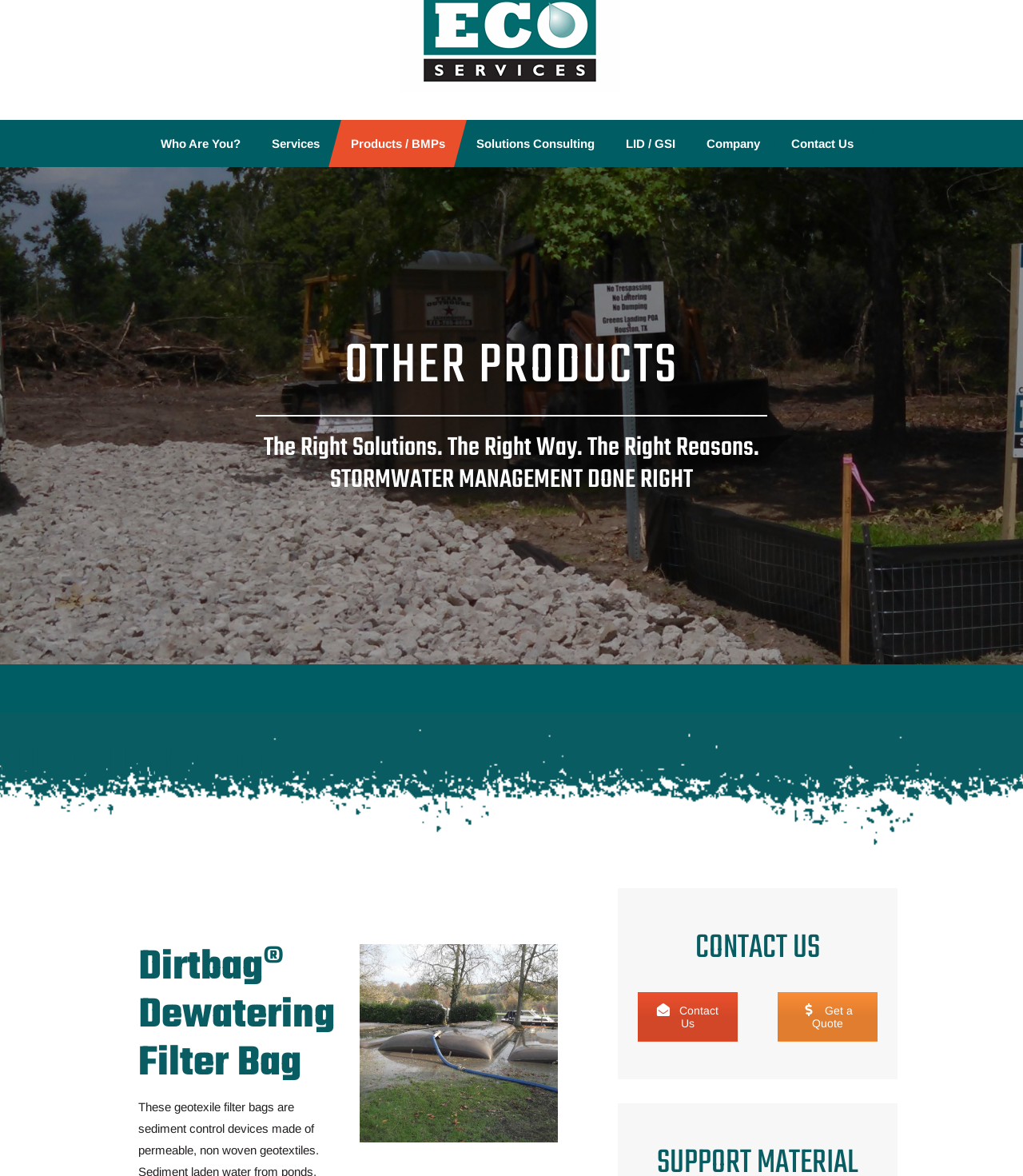Identify the bounding box of the UI component described as: "LID / GSI".

[0.604, 0.137, 0.668, 0.163]